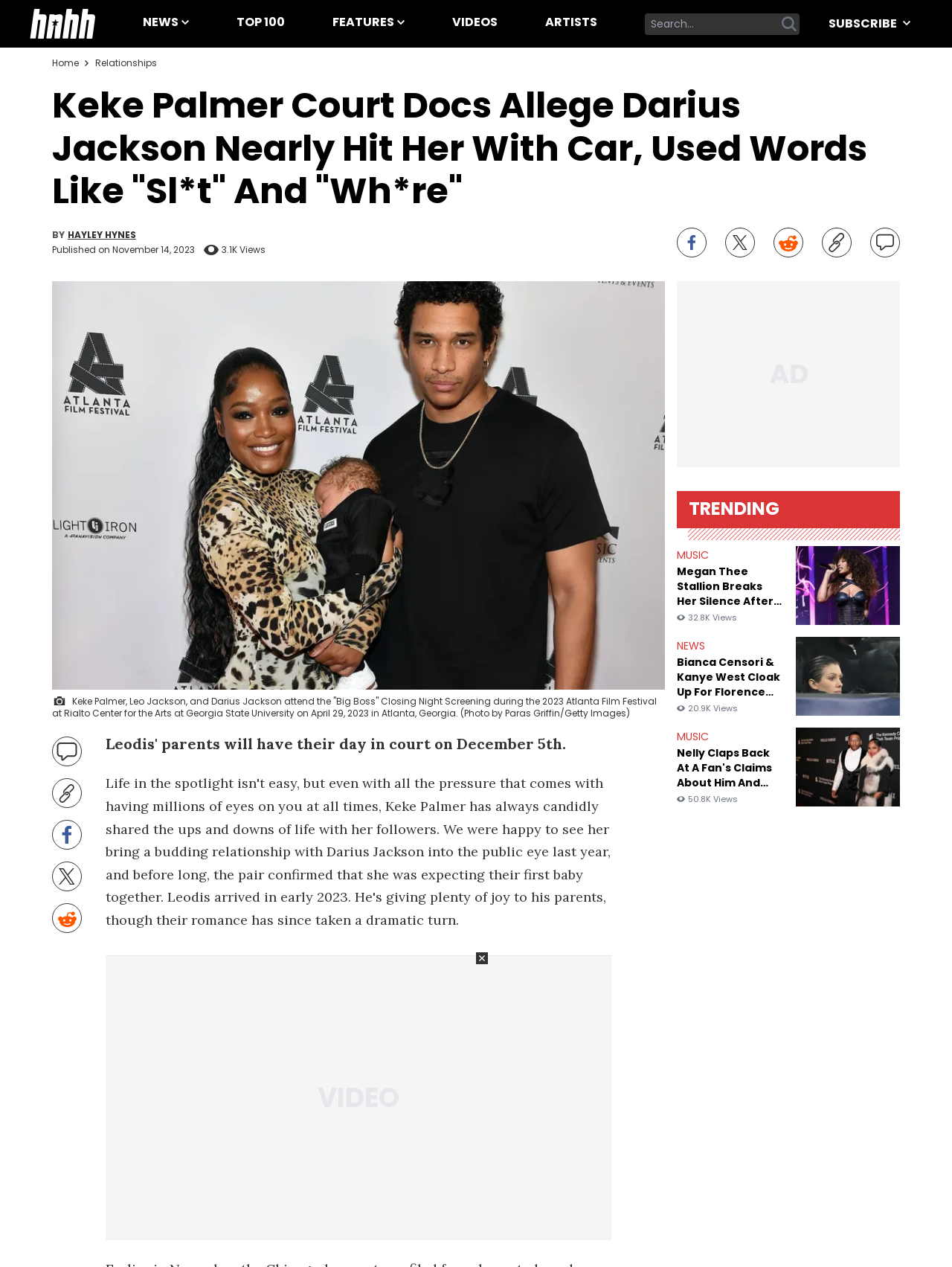Extract the text of the main heading from the webpage.

Keke Palmer Court Docs Allege Darius Jackson Nearly Hit Her With Car, Used Words Like "Sl*t" And "Wh*re"